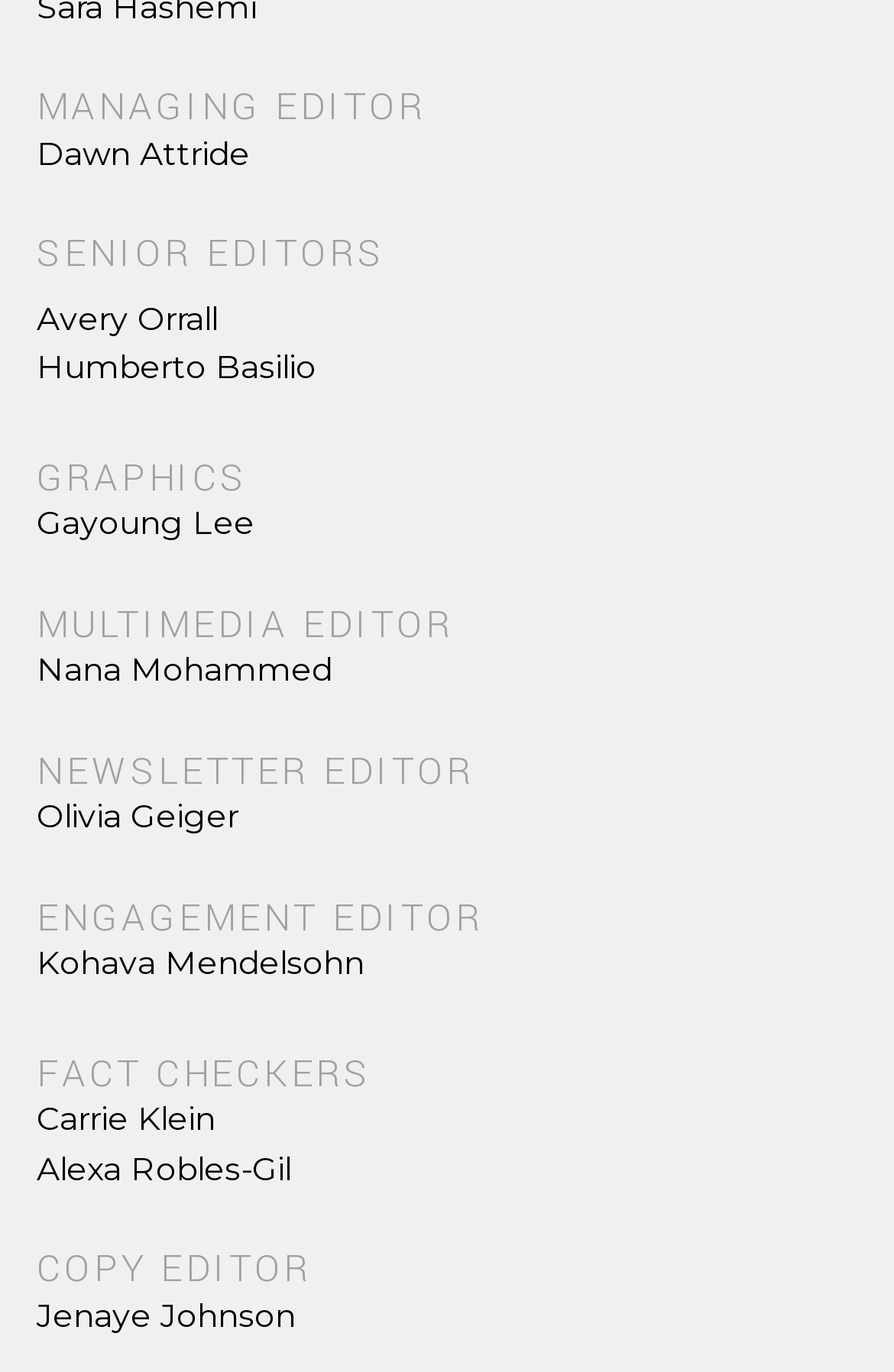What is the position of Jenaye Johnson?
Based on the screenshot, provide a one-word or short-phrase response.

COPY EDITOR